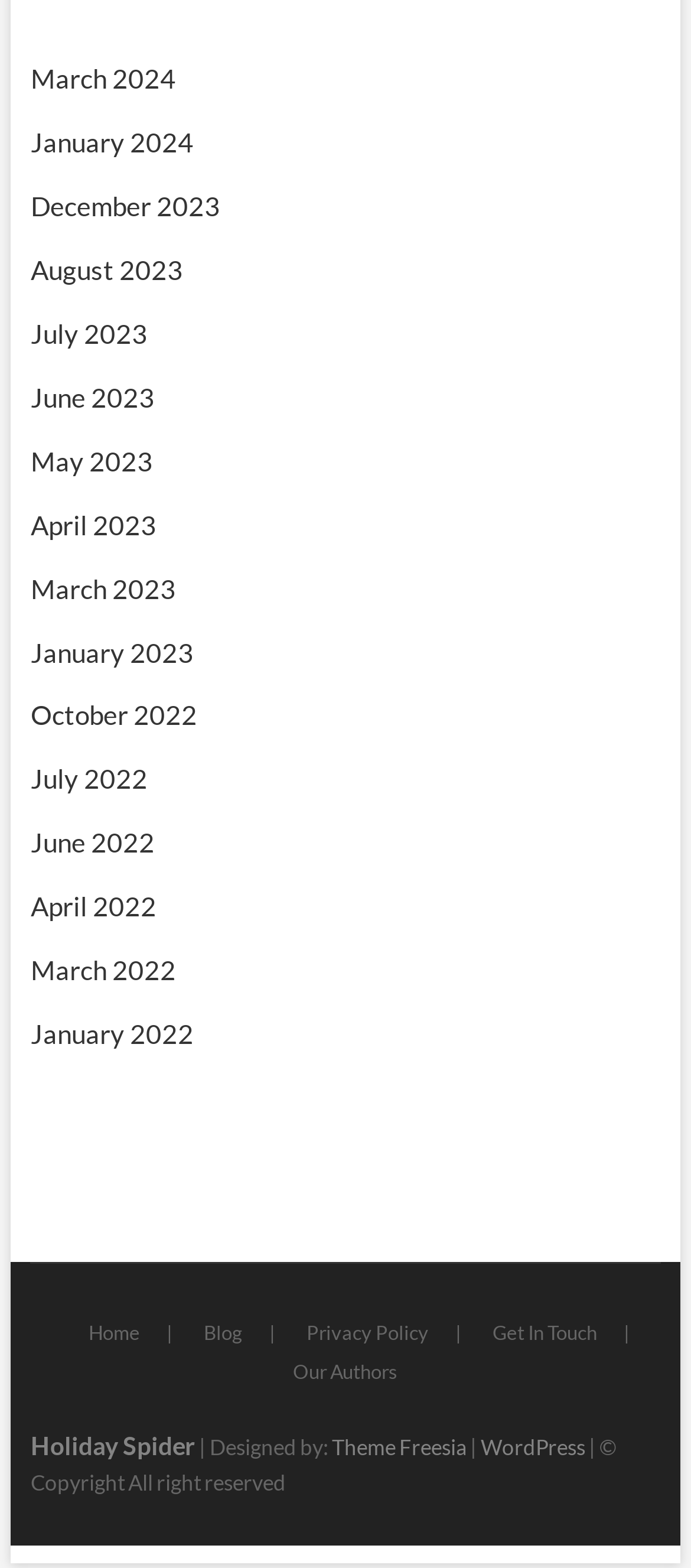Using the details in the image, give a detailed response to the question below:
What is the earliest month listed?

By examining the list of links, I found that the earliest month listed is January 2022, which is located at the bottom of the list.